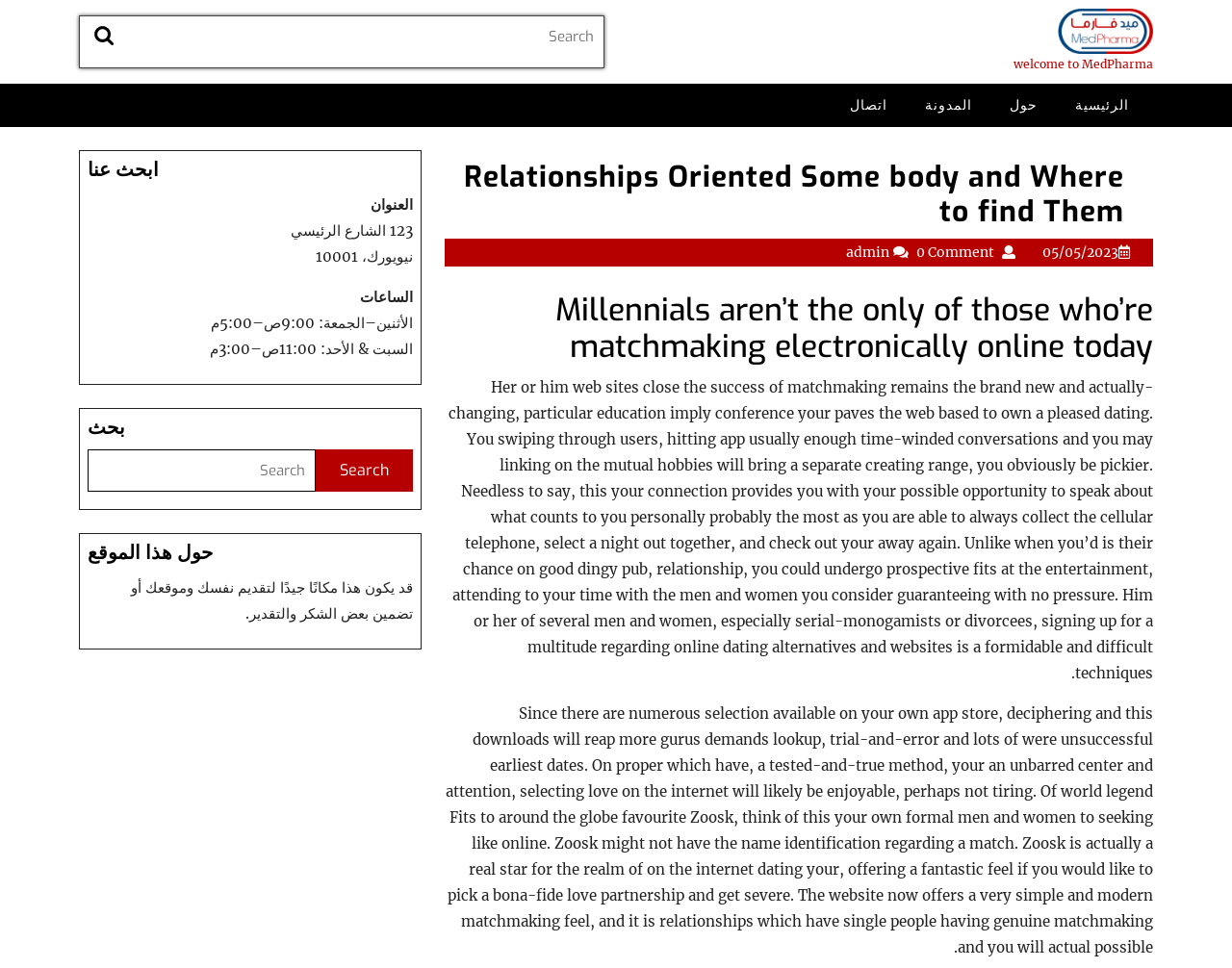Using the webpage screenshot, locate the HTML element that fits the following description and provide its bounding box: "parent_node: Search for: value="Search"".

[0.077, 0.022, 0.1, 0.054]